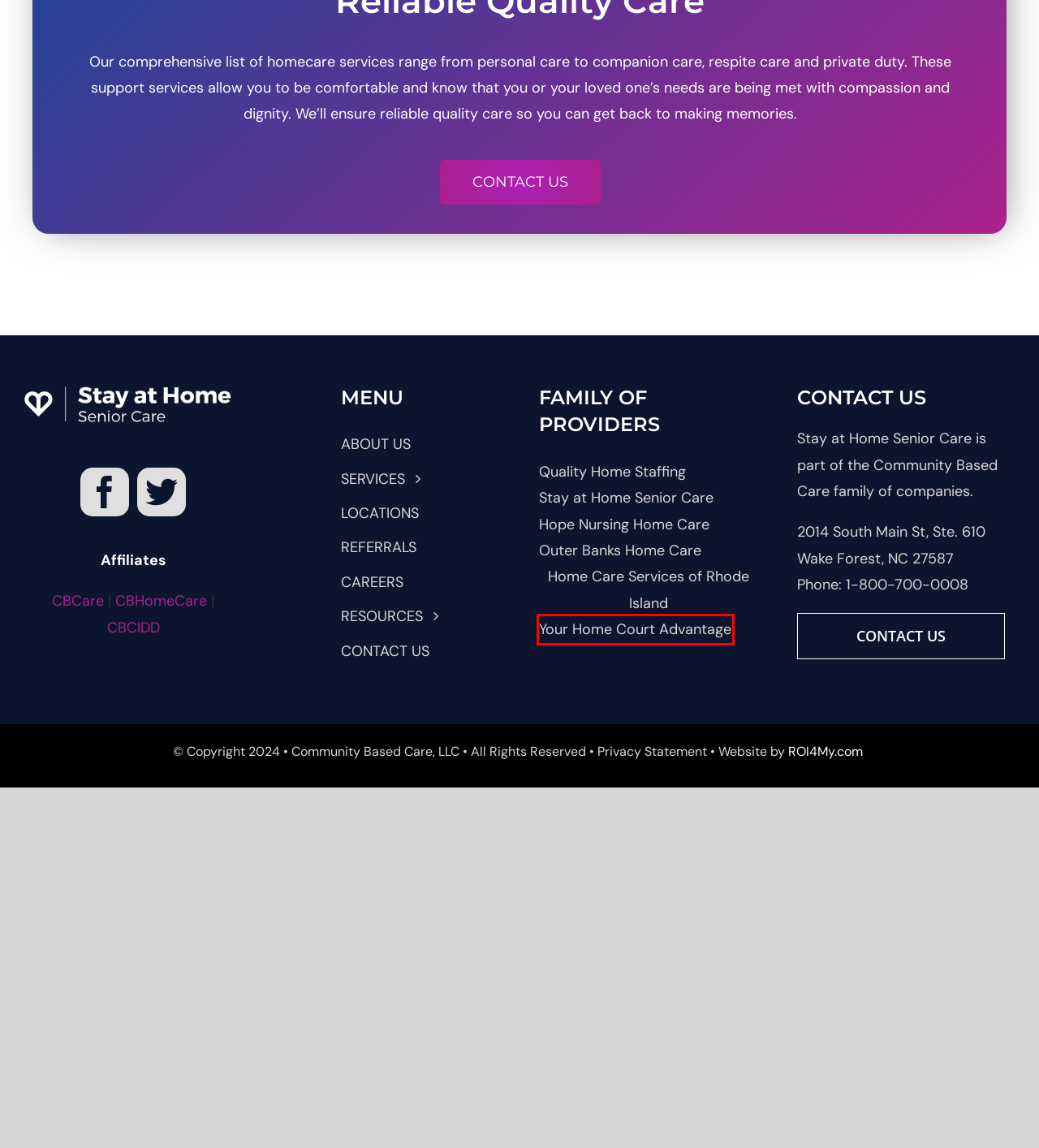You have a screenshot of a webpage where a red bounding box highlights a specific UI element. Identify the description that best matches the resulting webpage after the highlighted element is clicked. The choices are:
A. Home - YHCA
B. CBC Careers
C. Resources - Stay at Home Senior Care
D. Home - Stay at Home Senior Care
E. Referrals - Stay at Home Senior Care
F. Home - Home Care Services of Rhode Island
G. Contact Us - Stay at Home Senior Care
H. Home - CB Home Care

A